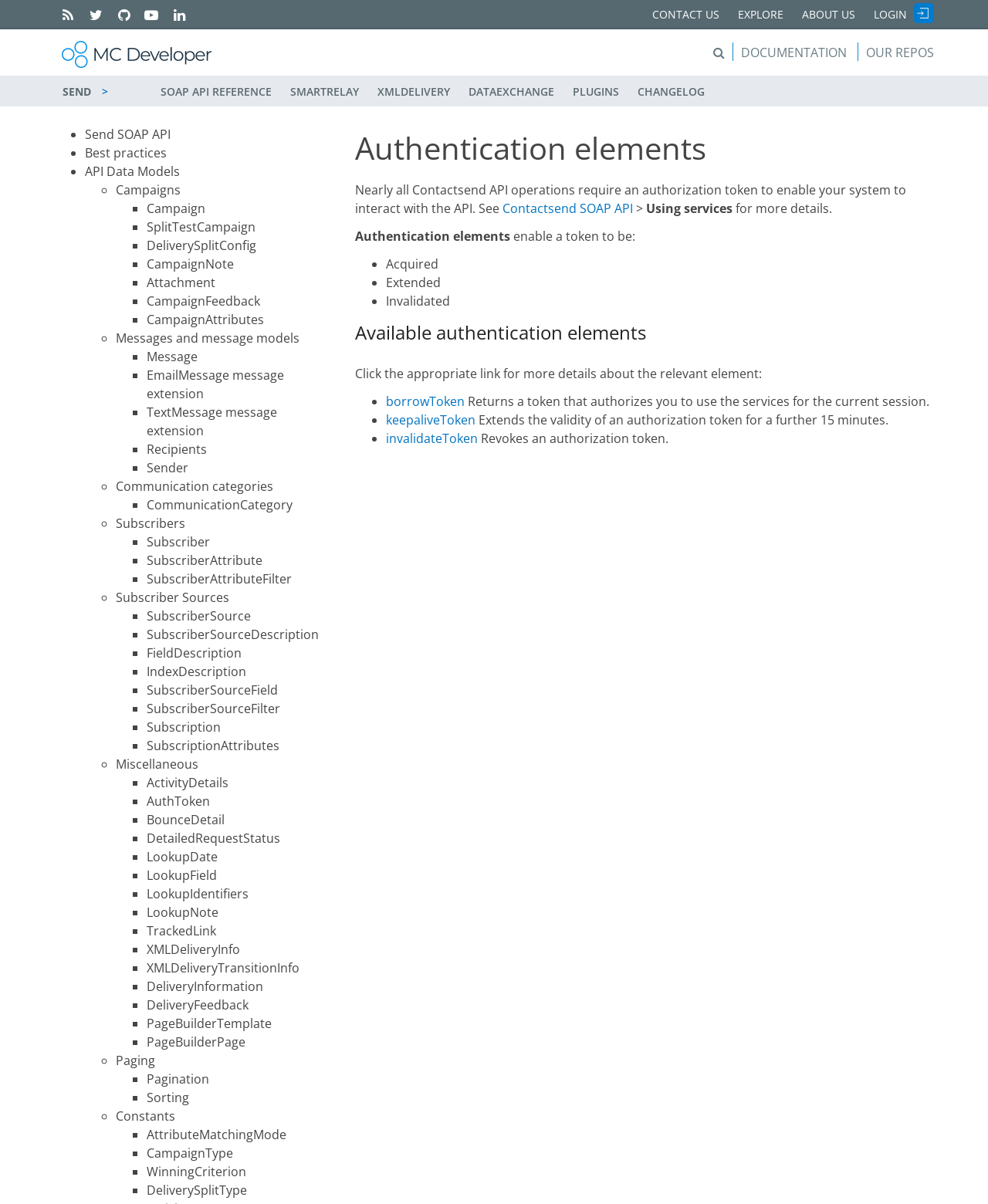Identify the bounding box coordinates for the UI element described as: "API Data Models". The coordinates should be provided as four floats between 0 and 1: [left, top, right, bottom].

[0.086, 0.135, 0.182, 0.149]